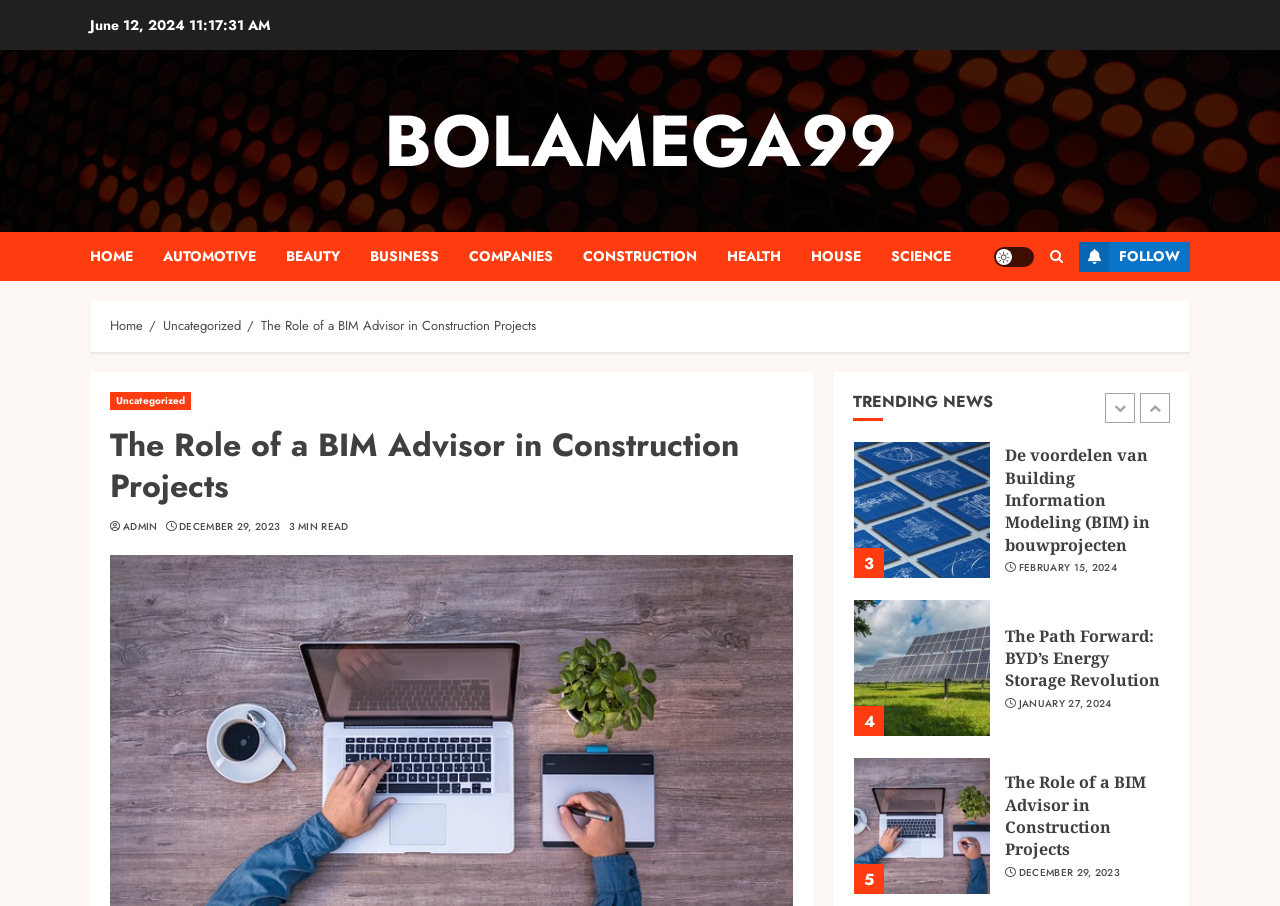Summarize the webpage with a detailed and informative caption.

The webpage appears to be a blog or news article page. At the top, there is a date "June 12, 2024" and a link to "BOLAMEGA99" which is likely the website's title or logo. Below this, there is a navigation menu with links to various categories such as "HOME", "AUTOMOTIVE", "BEAUTY", and so on.

To the right of the navigation menu, there is a light/dark mode button and a follow button. Below this, there is a breadcrumbs navigation section that shows the current page's hierarchy, with links to "Home", "Uncategorized", and the current page title "The Role of a BIM Advisor in Construction Projects".

The main content of the page is divided into two sections. The top section has a heading "The Role of a BIM Advisor in Construction Projects" and a subheading "Uncategorized". Below this, there is a link to the author "ADMIN" and a publication date "DECEMBER 29, 2023". There is also a "3 MIN READ" label indicating the estimated reading time.

The bottom section has a heading "TRENDING NEWS" and lists several news articles. Each article has a title, a publication date, and a brief summary. The articles are listed in a dropdown menu, with the first article "The Path Forward: BYD’s Energy Storage Revolution" being partially visible. The other articles are hidden and can be accessed by scrolling down the dropdown menu.

Overall, the webpage appears to be a blog or news article page with a focus on construction and technology-related topics.